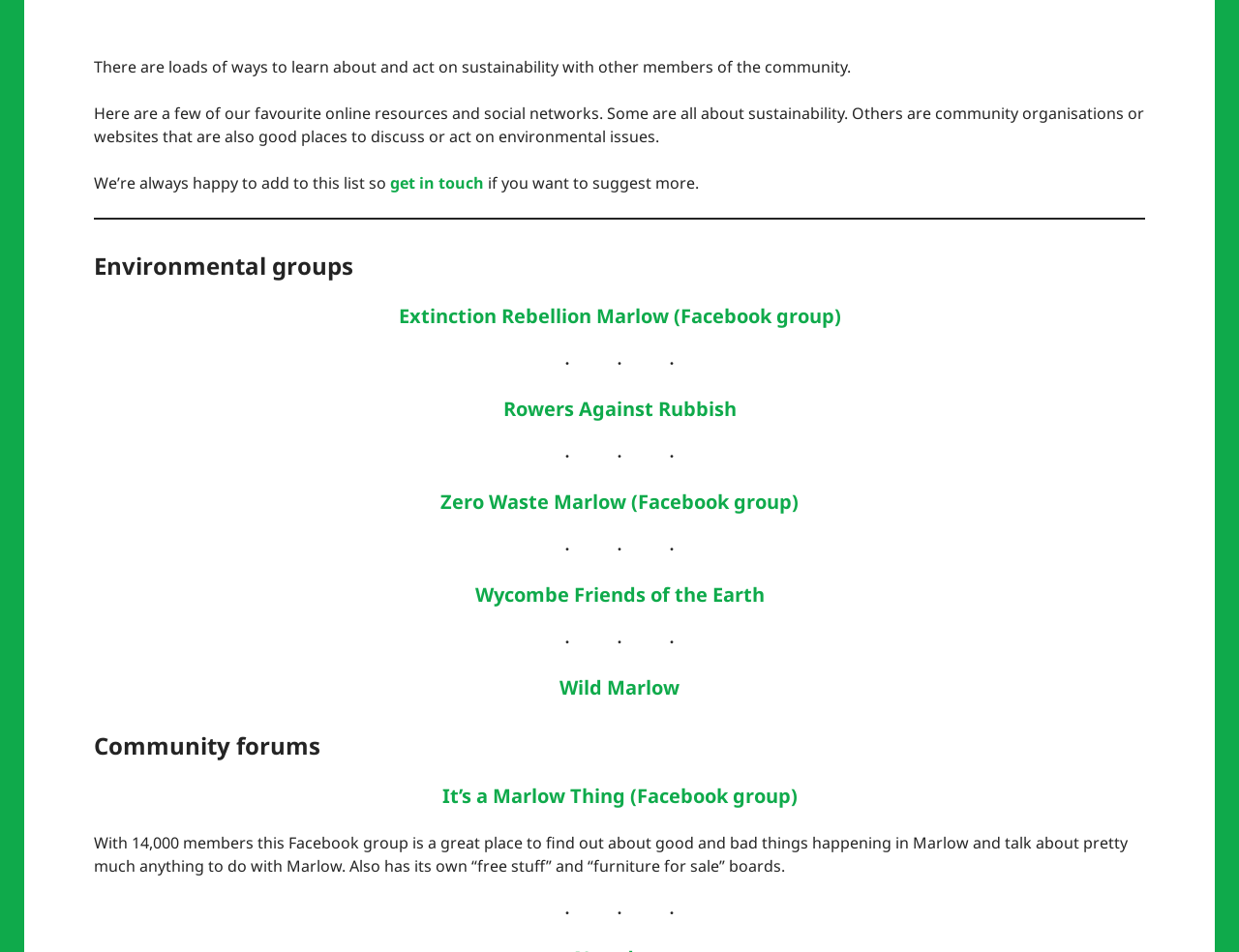Identify the bounding box for the UI element described as: "Wild Marlow". The coordinates should be four float numbers between 0 and 1, i.e., [left, top, right, bottom].

[0.452, 0.708, 0.548, 0.736]